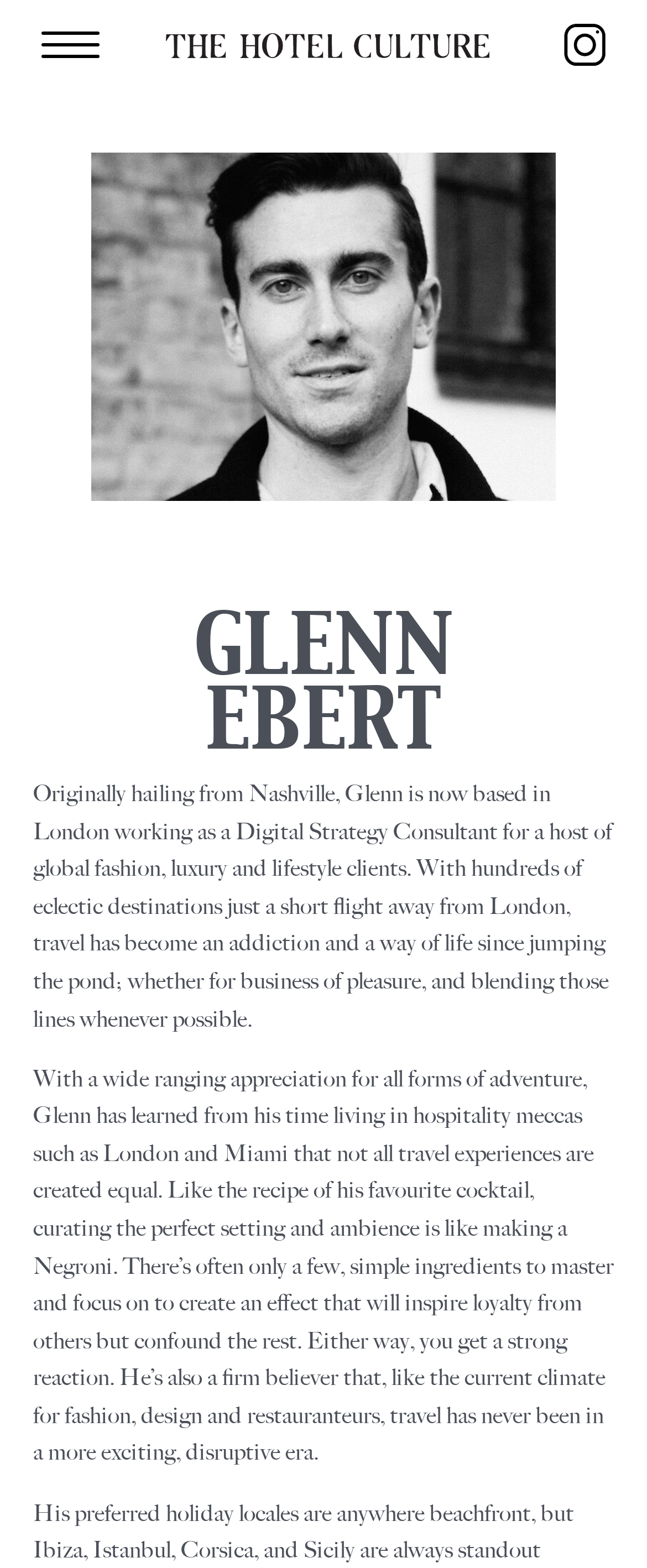Analyze the image and provide a detailed answer to the question: What is Glenn's attitude towards travel?

As mentioned in the StaticText element, travel has become an addiction and a way of life for Glenn since jumping the pond, indicating his enthusiasm and passion for traveling.